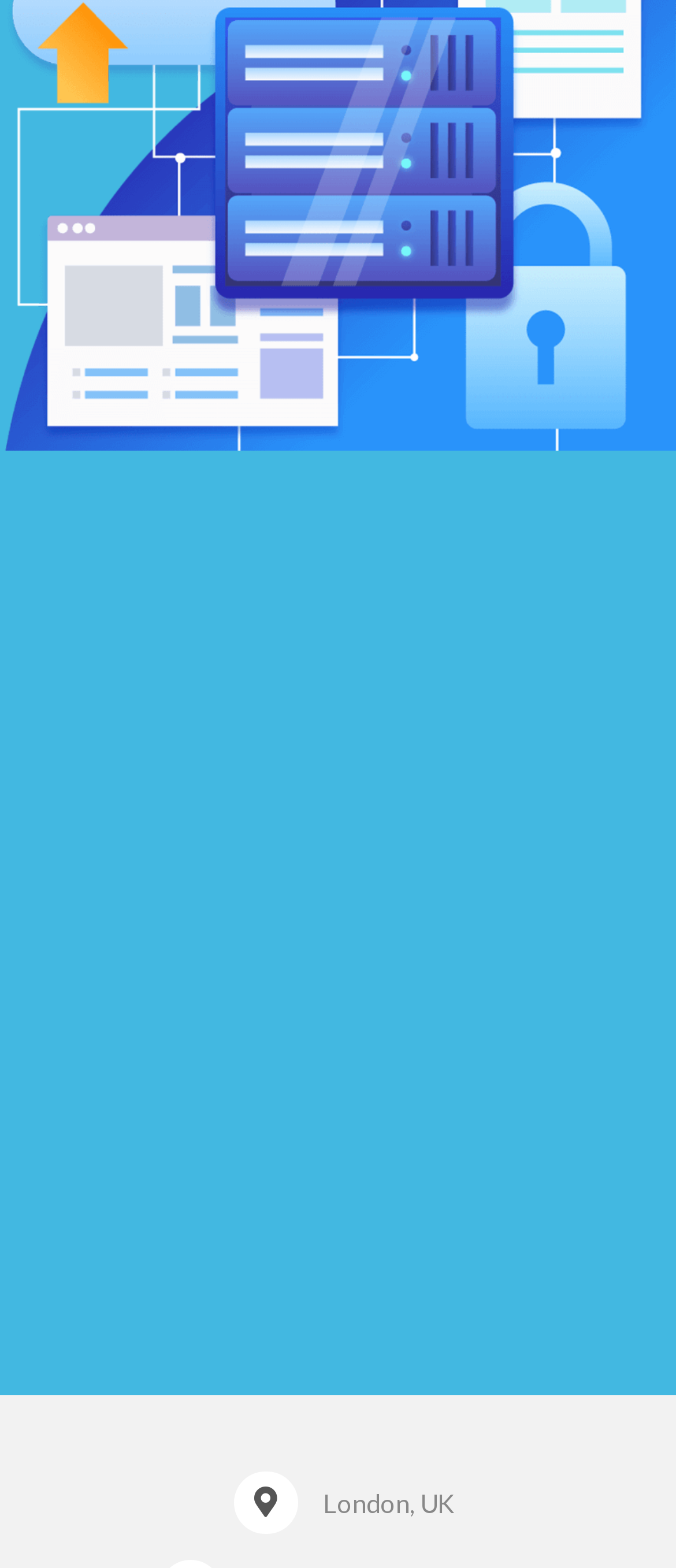What is the status of the product?
Using the information from the image, give a concise answer in one word or a short phrase.

Collecting feedback